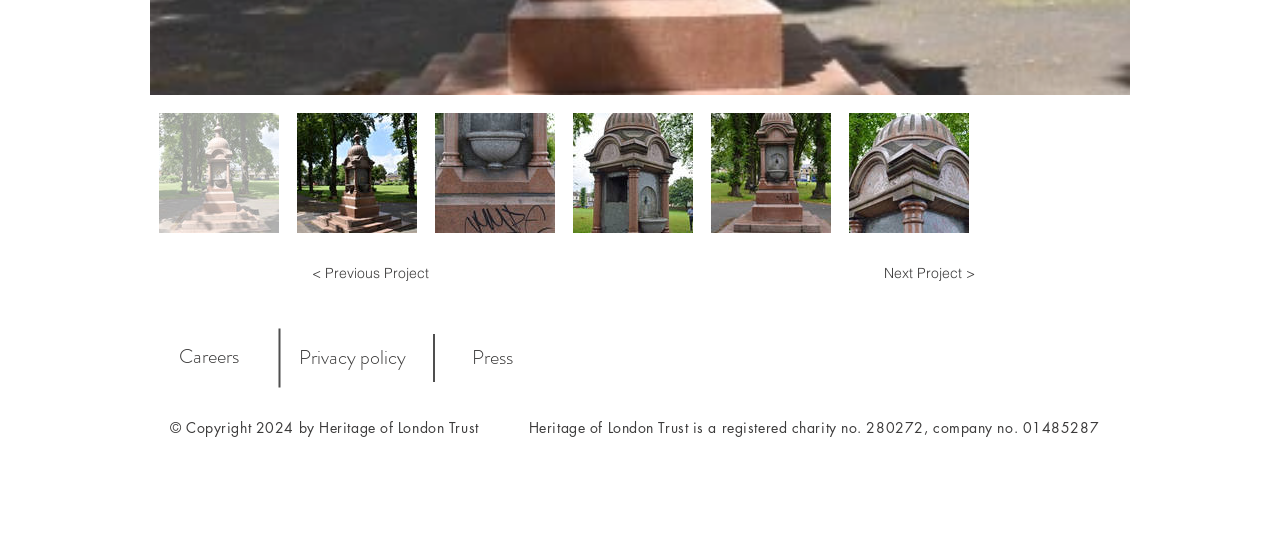Could you indicate the bounding box coordinates of the region to click in order to complete this instruction: "view careers".

[0.117, 0.631, 0.209, 0.692]